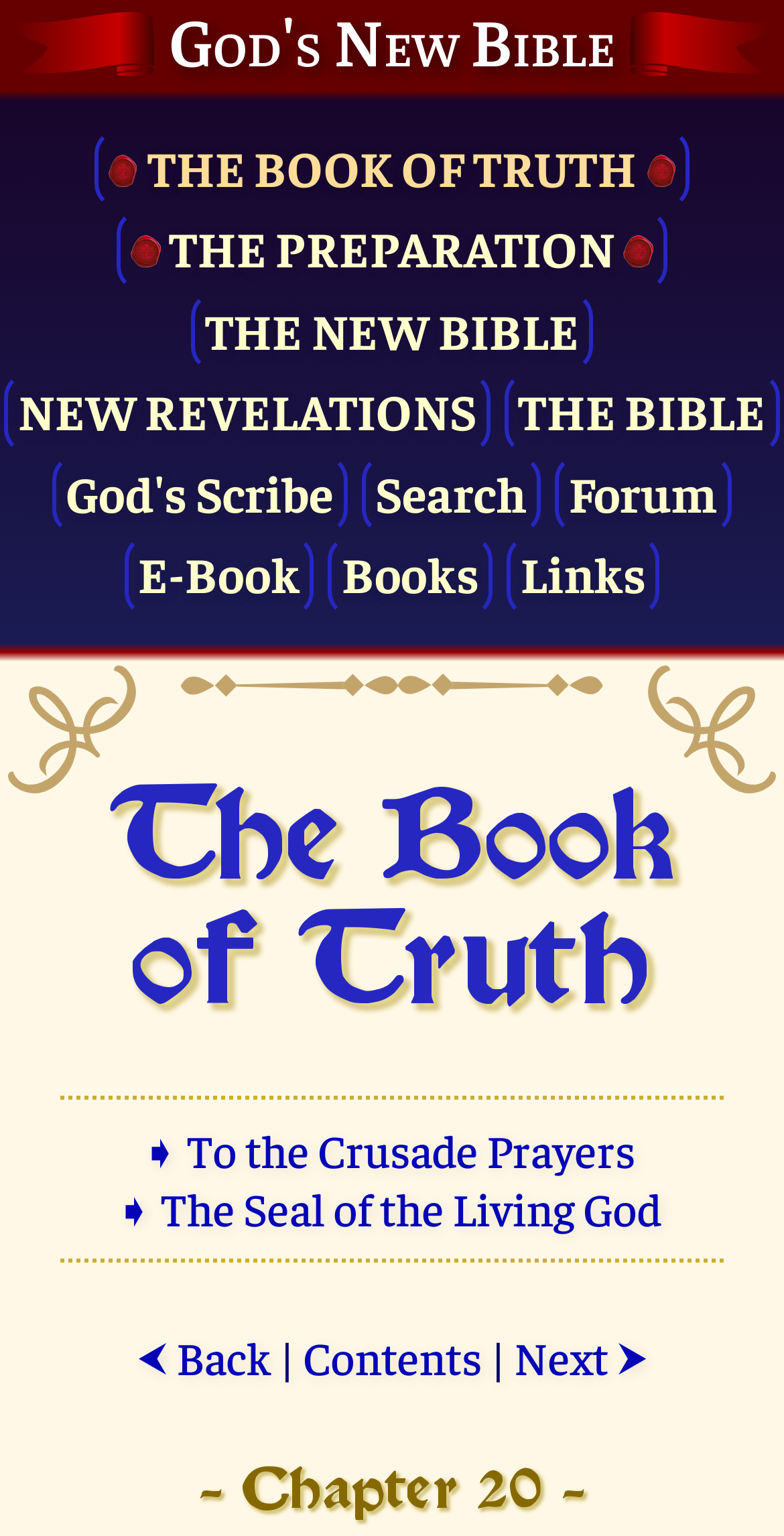Predict the bounding box coordinates of the area that should be clicked to accomplish the following instruction: "Go to THE PREPARATION". The bounding box coordinates should consist of four float numbers between 0 and 1, i.e., [left, top, right, bottom].

[0.149, 0.136, 0.851, 0.189]